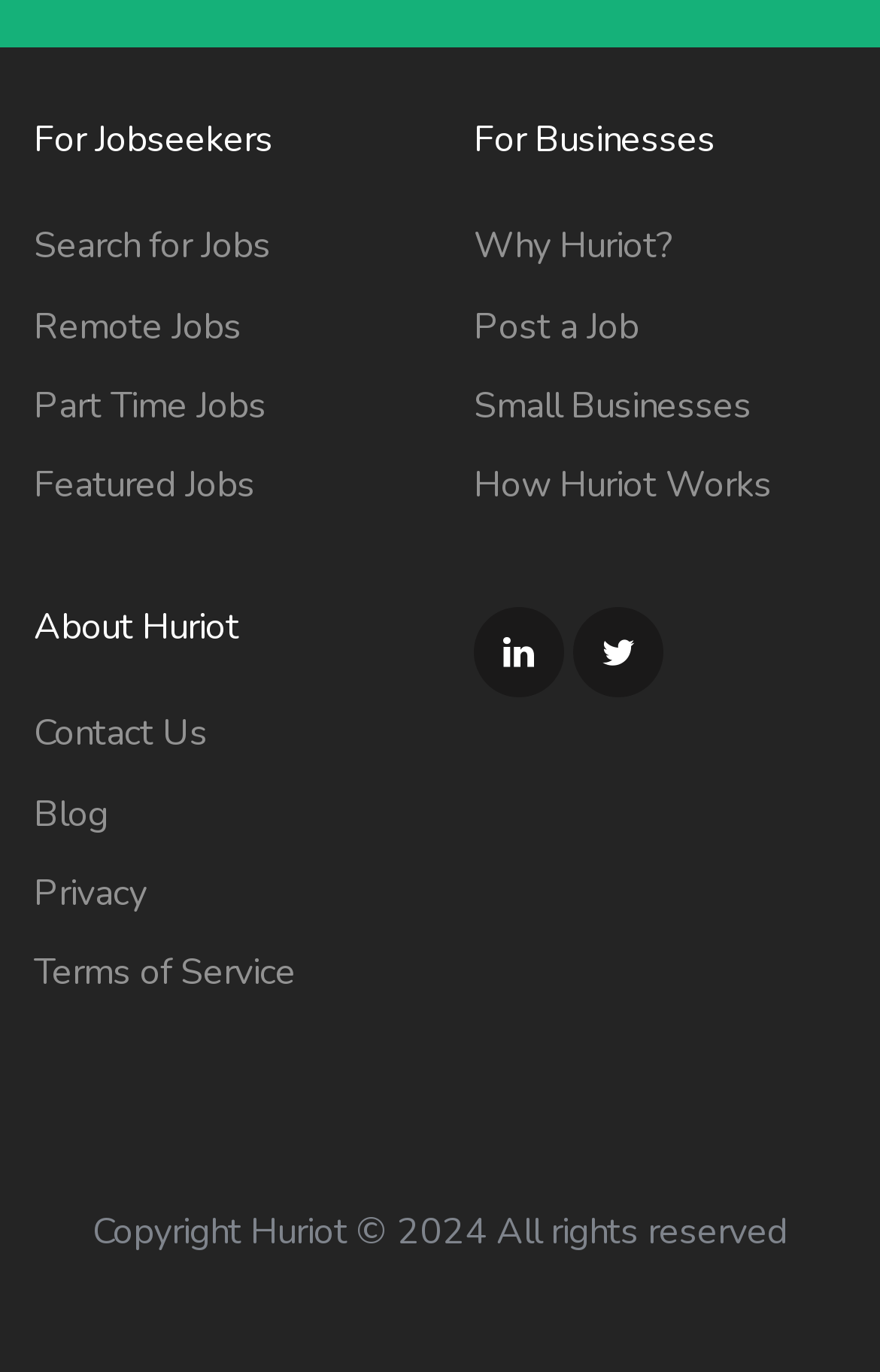Please analyze the image and give a detailed answer to the question:
What is the last section of the webpage?

The last section of the webpage contains the copyright information, including the year 2024 and the statement 'All rights reserved'.